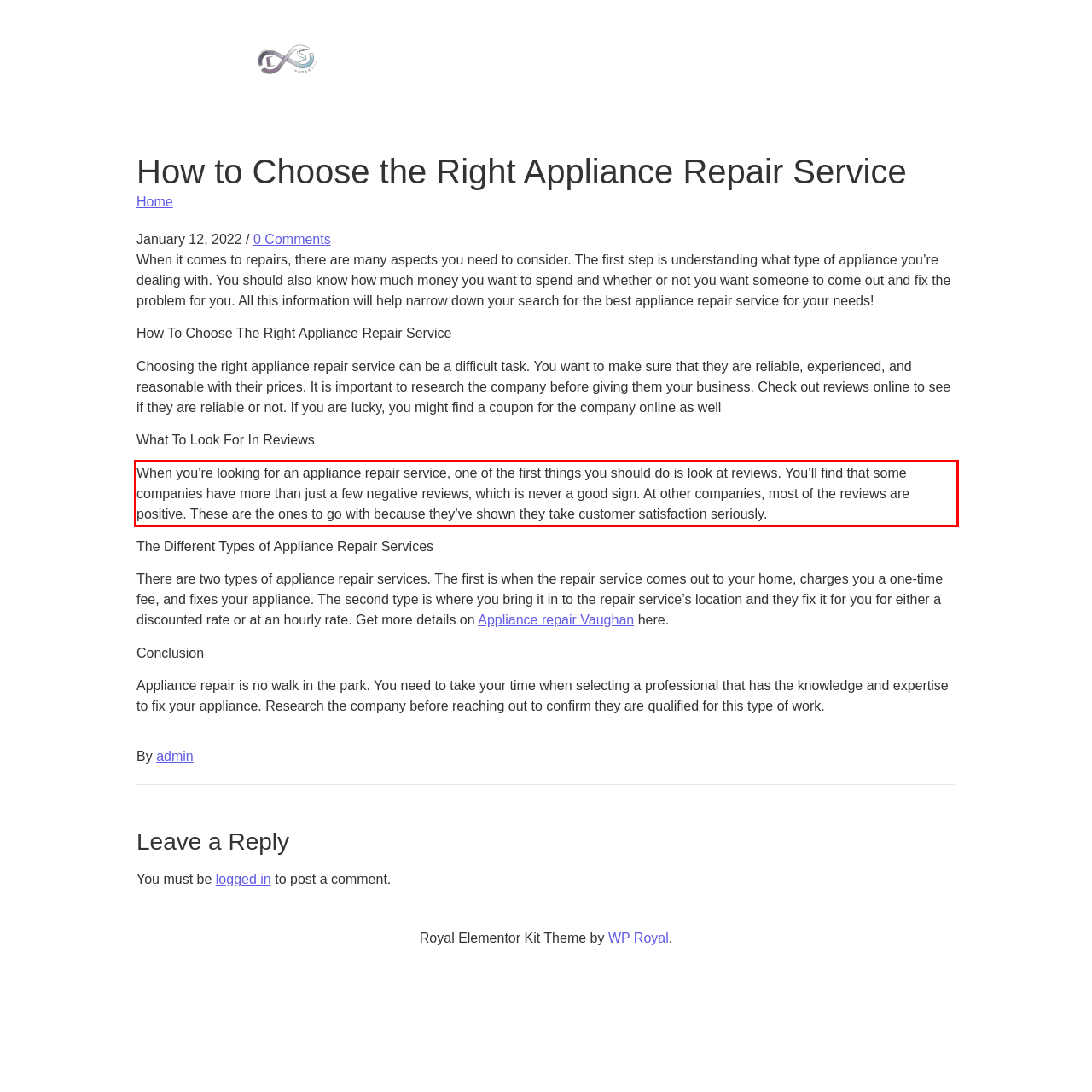Using the provided screenshot of a webpage, recognize the text inside the red rectangle bounding box by performing OCR.

When you’re looking for an appliance repair service, one of the first things you should do is look at reviews. You’ll find that some companies have more than just a few negative reviews, which is never a good sign. At other companies, most of the reviews are positive. These are the ones to go with because they’ve shown they take customer satisfaction seriously.